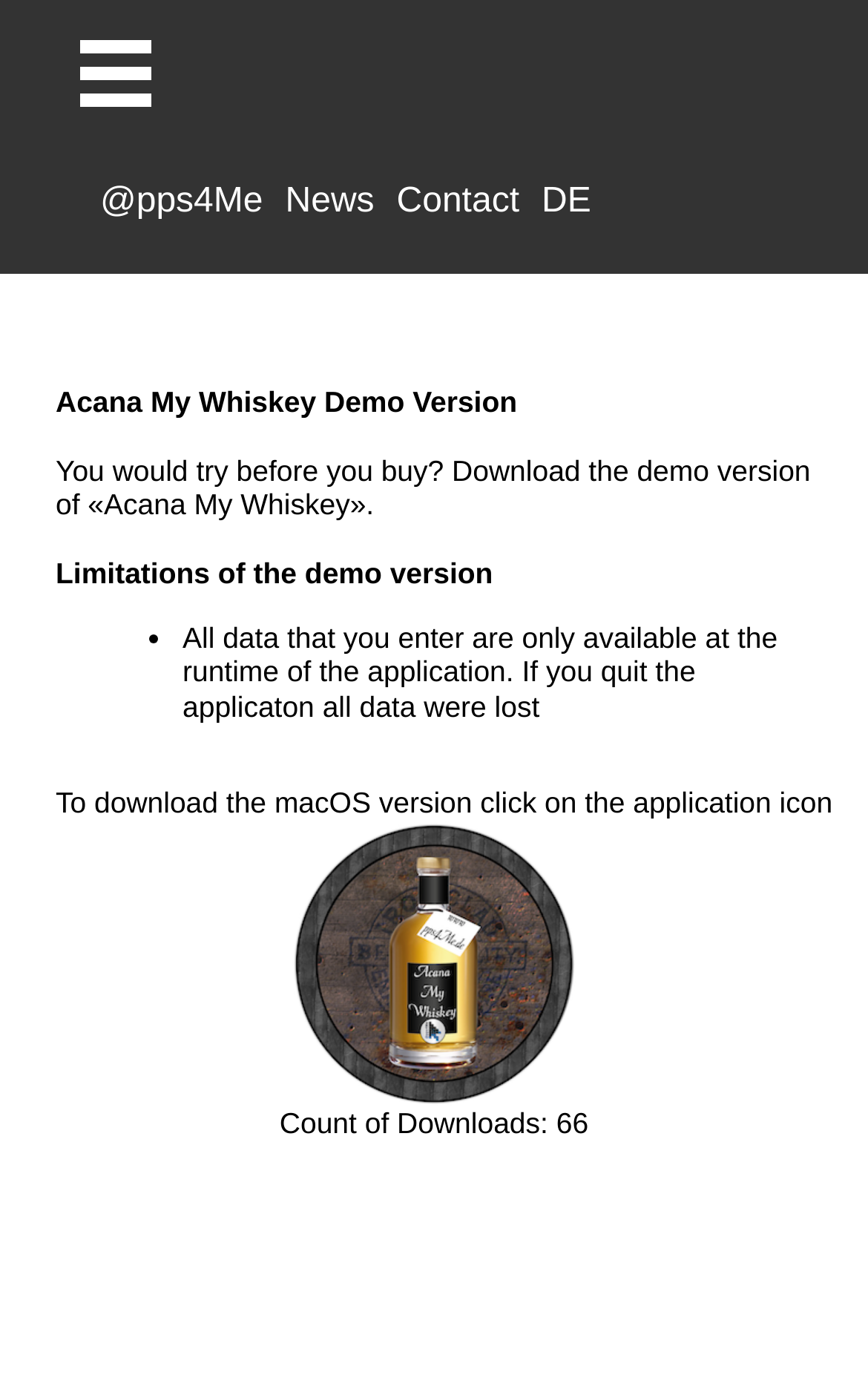What is the purpose of the demo version?
Please interpret the details in the image and answer the question thoroughly.

The purpose of the demo version is to try before you buy, as mentioned in the static text 'You would try before you buy? Download the demo version of «Acana My Whiskey».' on the webpage.